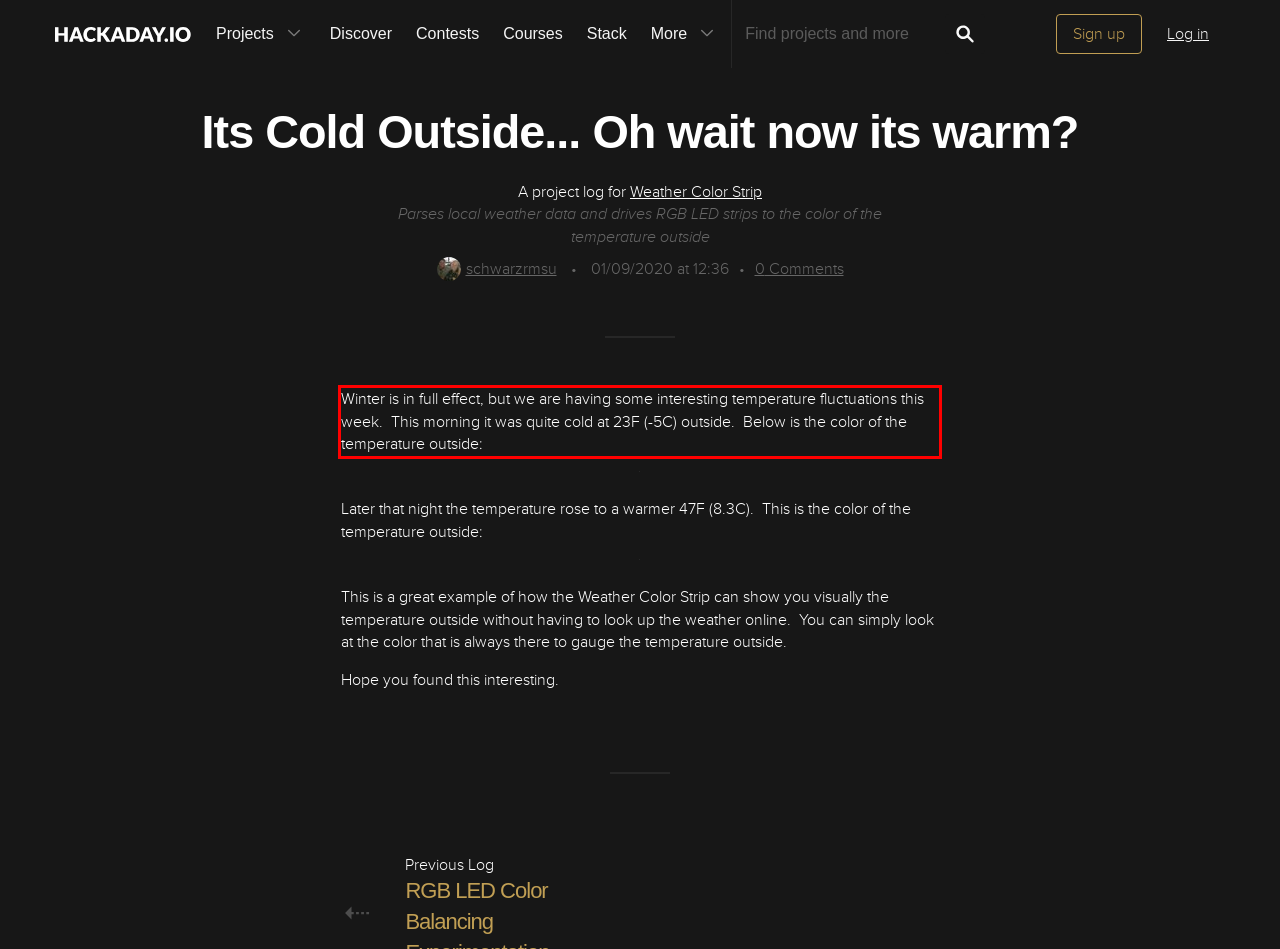You are given a webpage screenshot with a red bounding box around a UI element. Extract and generate the text inside this red bounding box.

Winter is in full effect, but we are having some interesting temperature fluctuations this week. This morning it was quite cold at 23F (-5C) outside. Below is the color of the temperature outside: